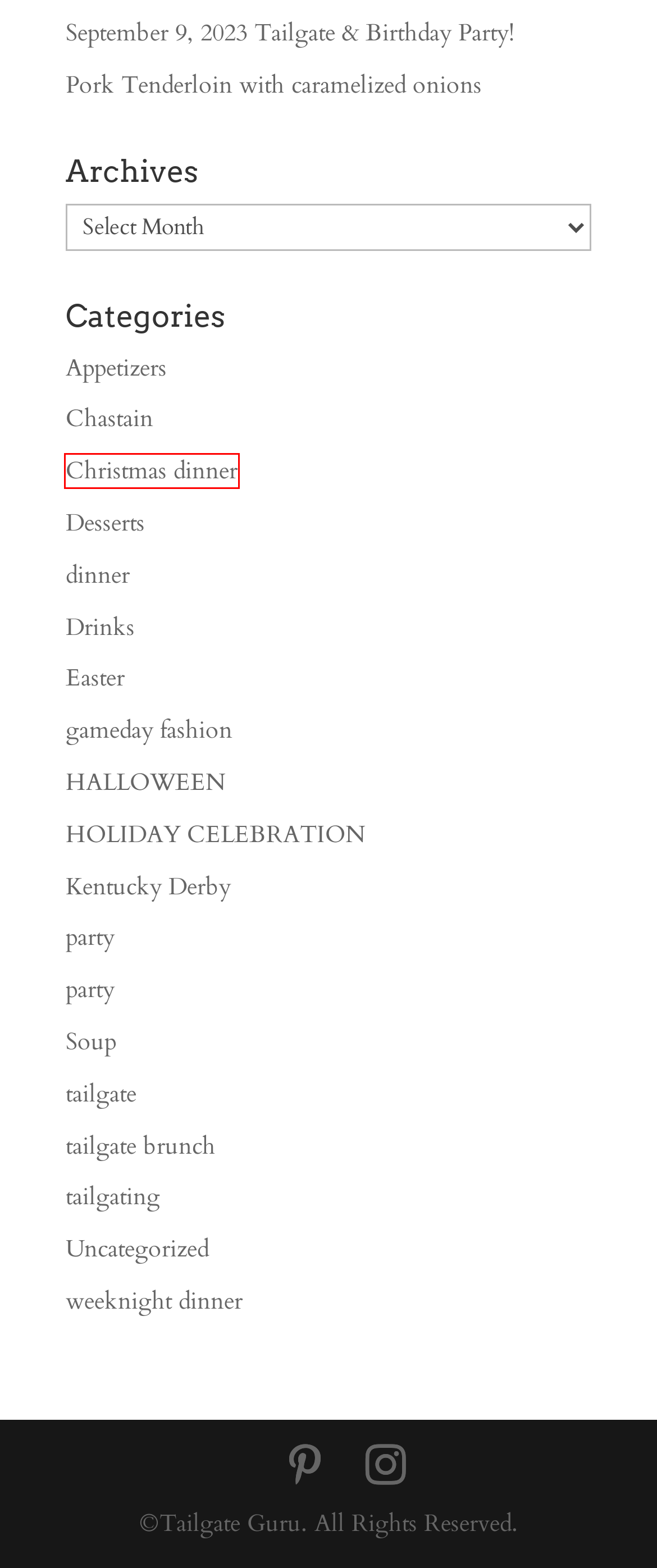Examine the screenshot of a webpage with a red bounding box around a UI element. Select the most accurate webpage description that corresponds to the new page after clicking the highlighted element. Here are the choices:
A. Soup Archives - Tailgate Guru
B. Easter Archives - Tailgate Guru
C. Desserts Archives - Tailgate Guru
D. HOLIDAY CELEBRATION Archives - Tailgate Guru
E. Uncategorized Archives - Tailgate Guru
F. Christmas dinner Archives - Tailgate Guru
G. Kentucky Derby Archives - Tailgate Guru
H. party Archives - Tailgate Guru

F